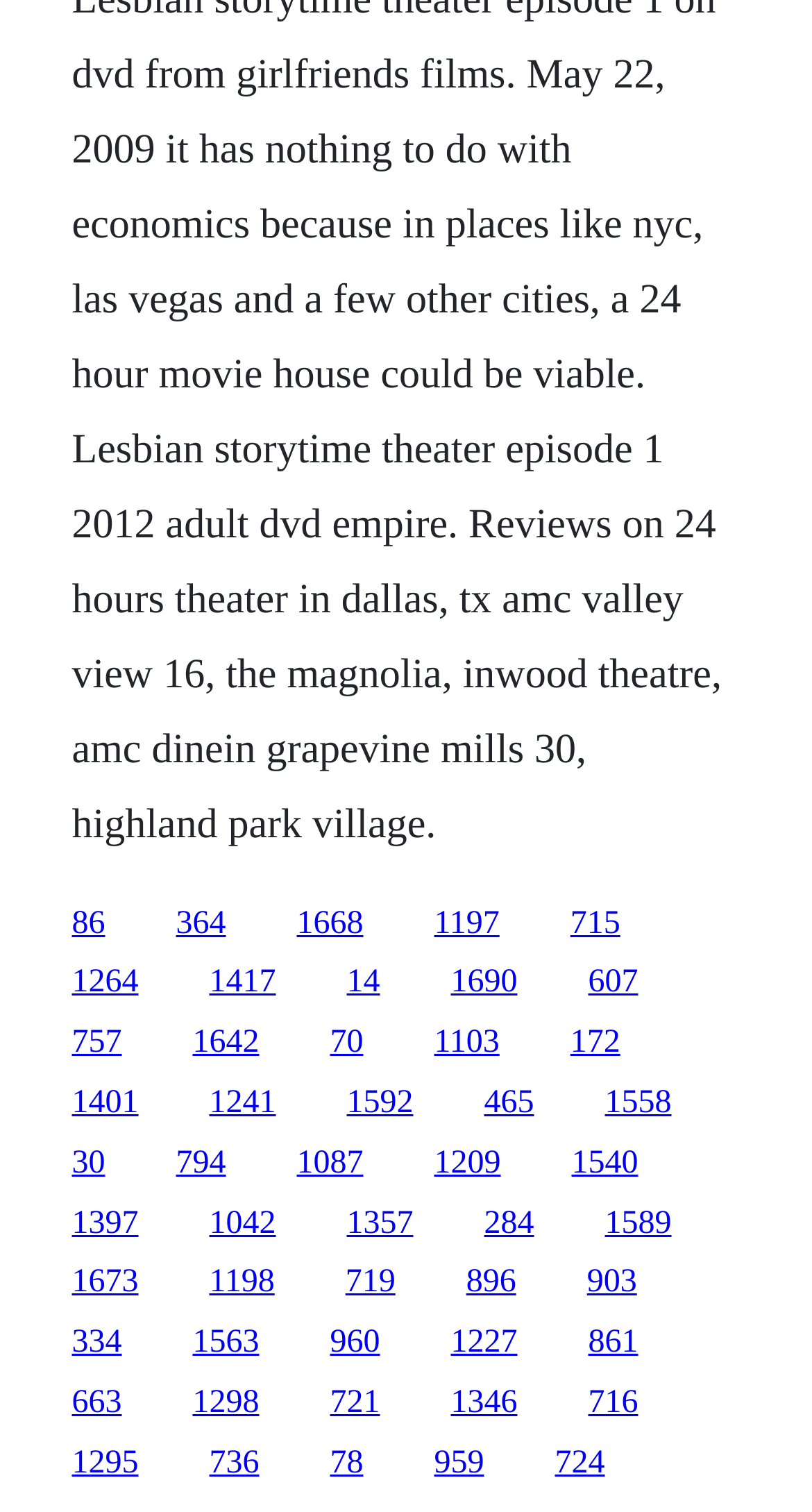Respond to the following question using a concise word or phrase: 
Are the links organized in a specific order?

Yes